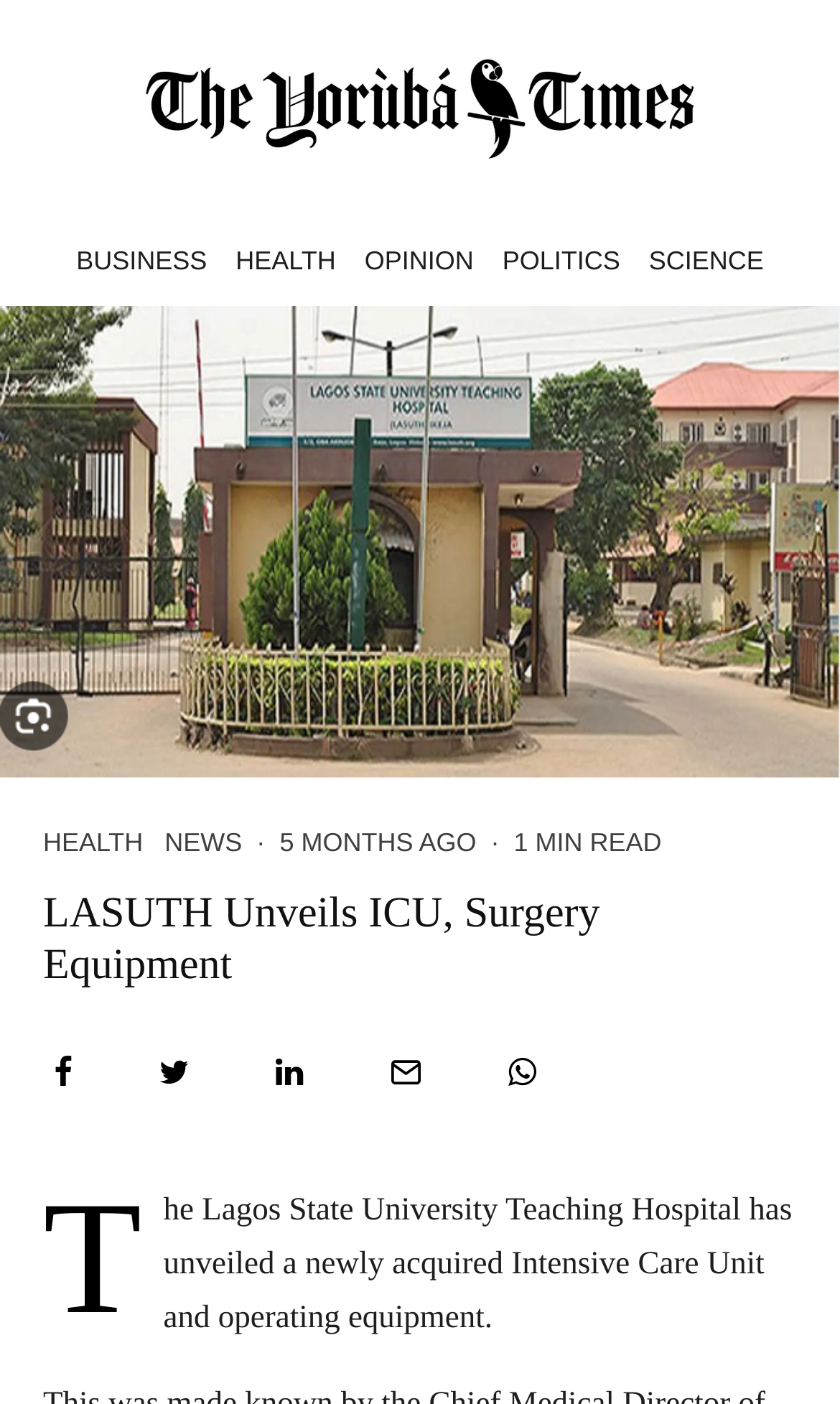Determine the bounding box coordinates of the clickable region to follow the instruction: "Read the policy advocacy toolkits".

None